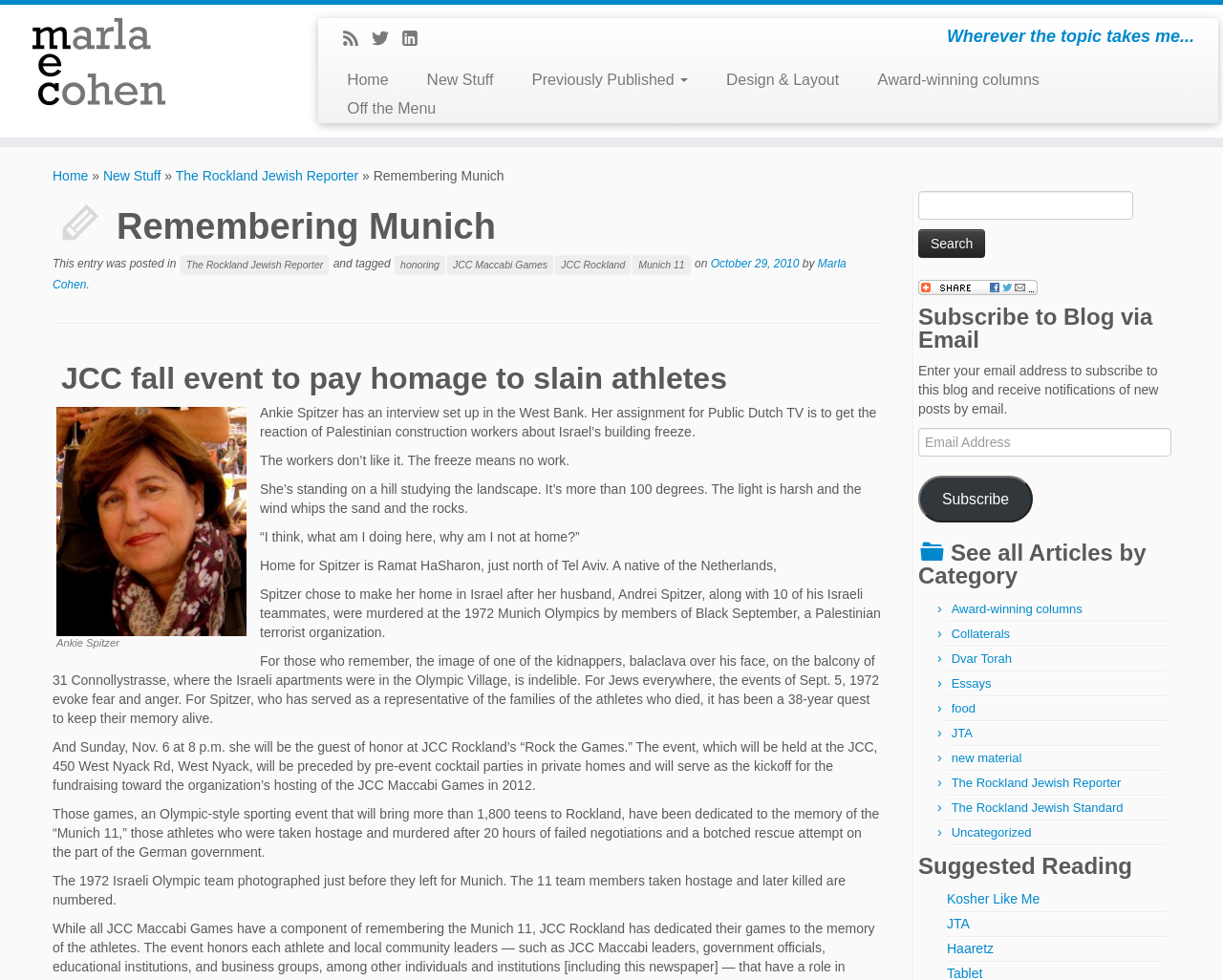Predict the bounding box coordinates of the area that should be clicked to accomplish the following instruction: "Read 'Award-winning columns'". The bounding box coordinates should consist of four float numbers between 0 and 1, i.e., [left, top, right, bottom].

[0.778, 0.614, 0.885, 0.629]